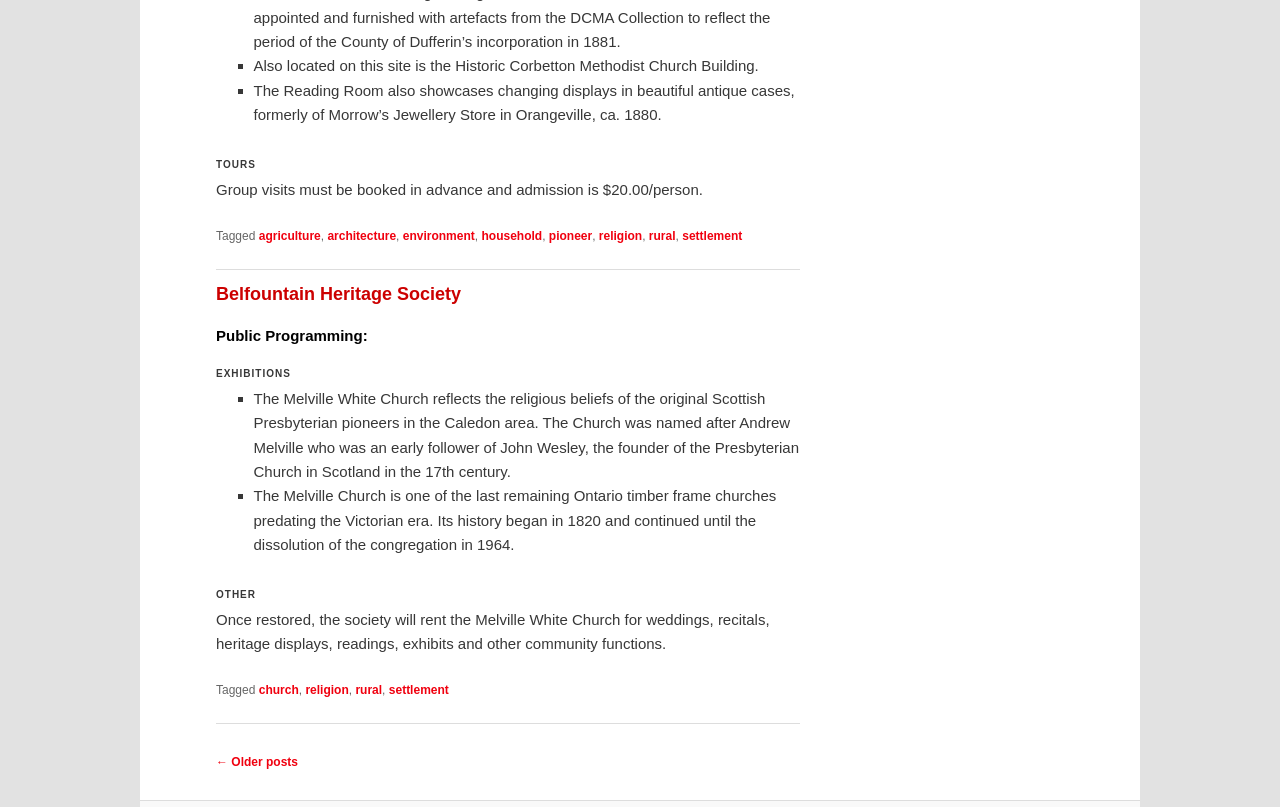Identify the bounding box for the UI element described as: "Belfountain Heritage Society". The coordinates should be four float numbers between 0 and 1, i.e., [left, top, right, bottom].

[0.169, 0.352, 0.36, 0.377]